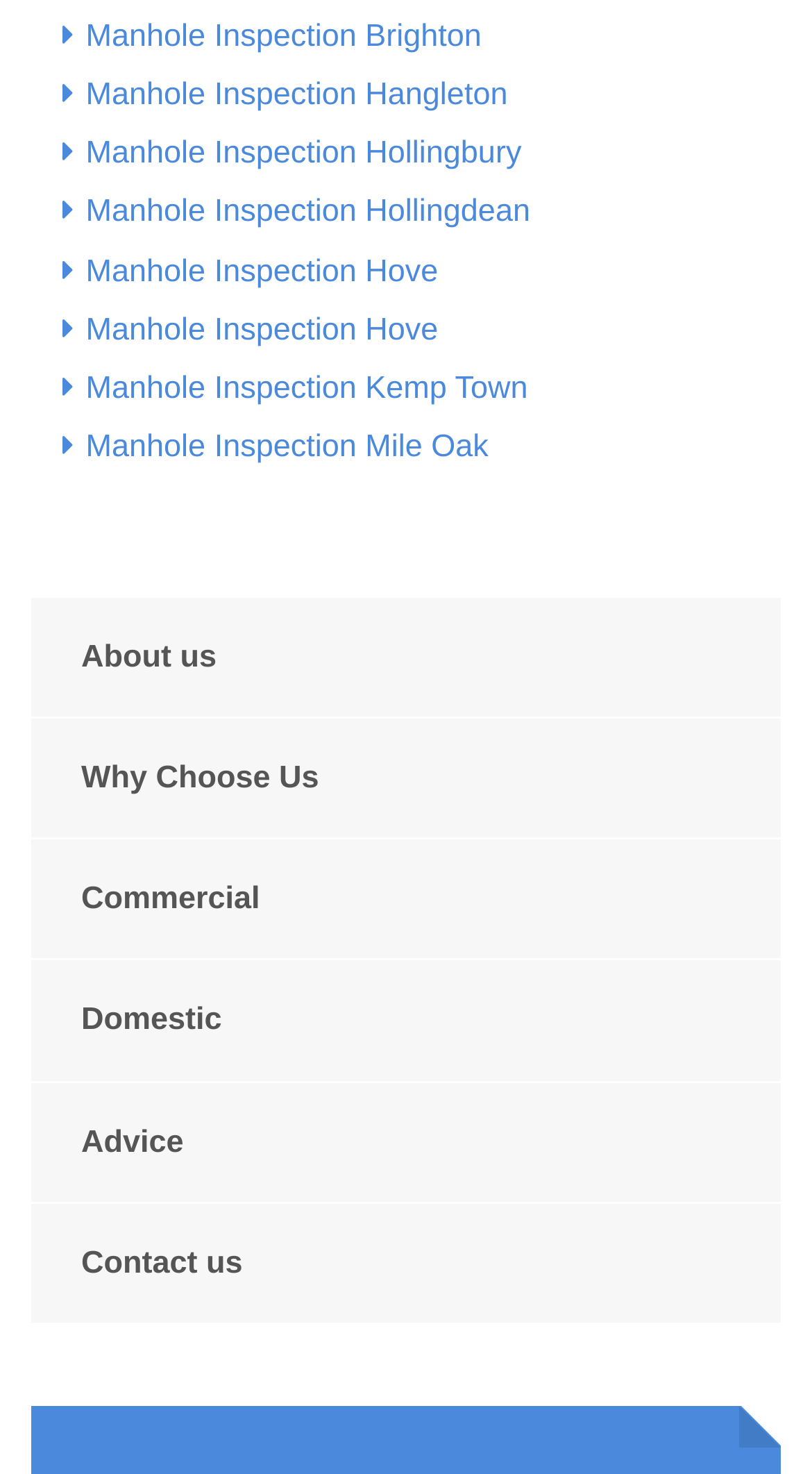Specify the bounding box coordinates for the region that must be clicked to perform the given instruction: "Get in touch with us".

[0.038, 0.817, 0.962, 0.898]